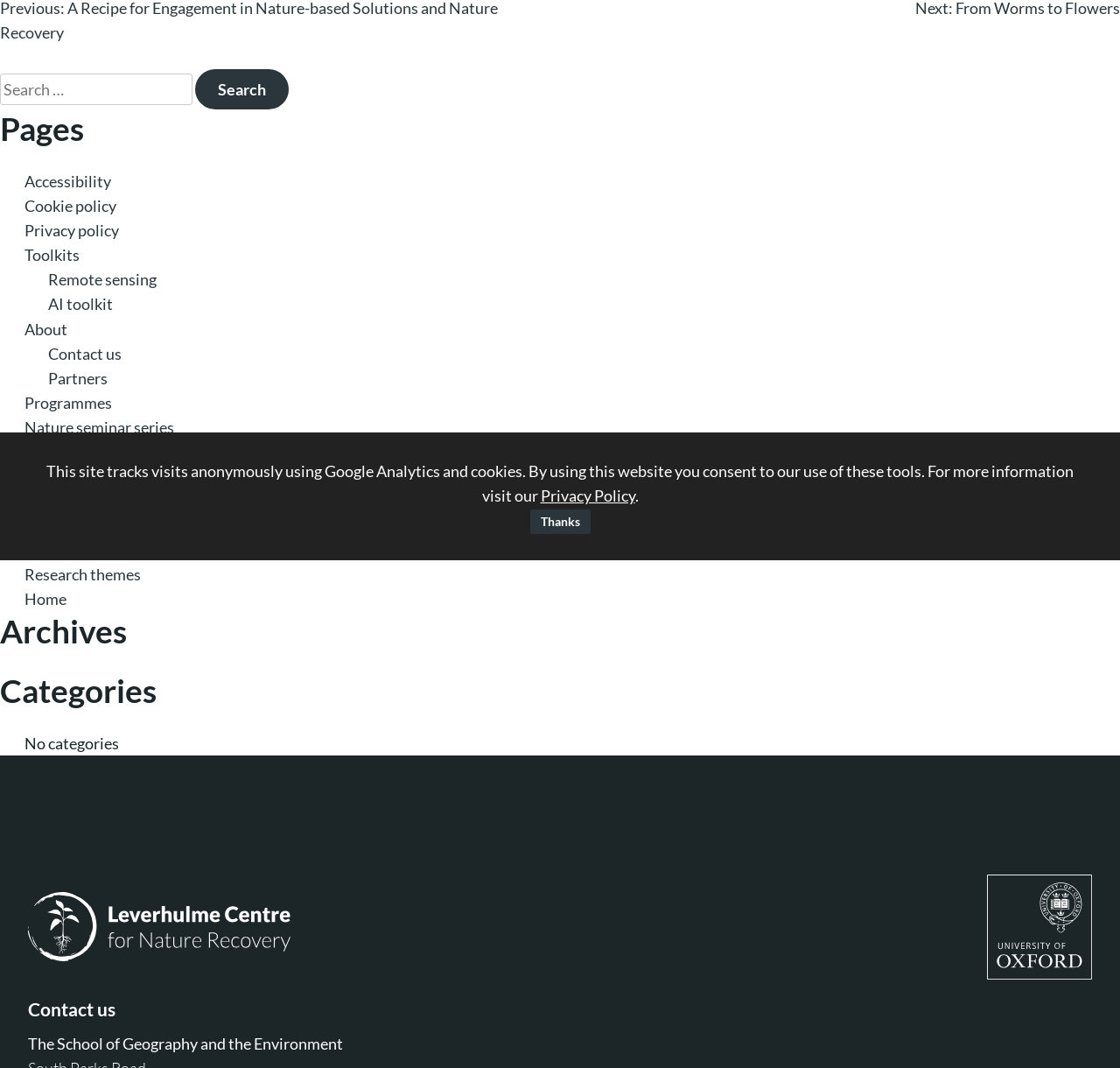Determine the bounding box of the UI element mentioned here: "Nature seminar series". The coordinates must be in the format [left, top, right, bottom] with values ranging from 0 to 1.

[0.022, 0.391, 0.155, 0.409]